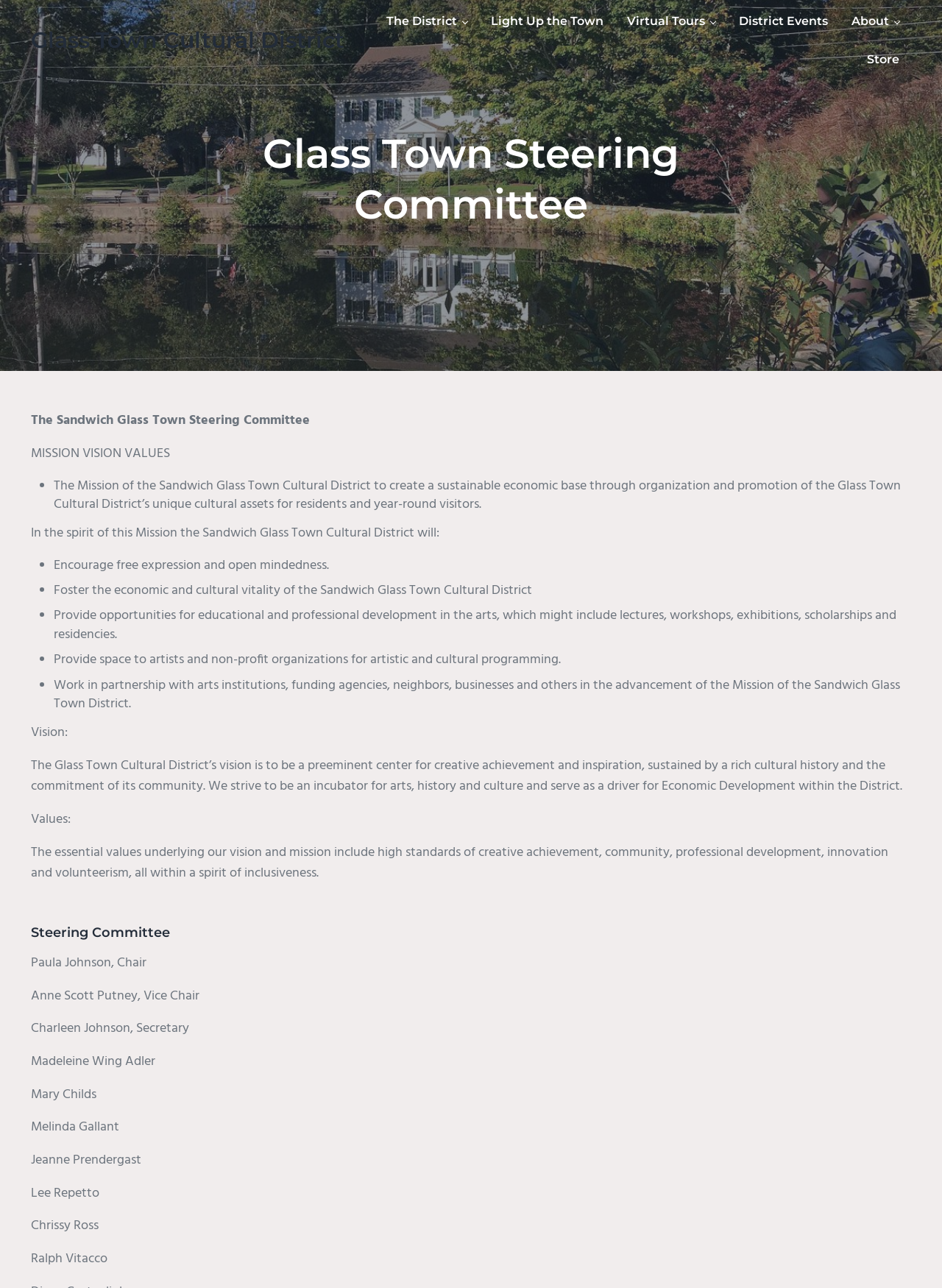What is the mission of the Sandwich Glass Town Cultural District?
Provide a comprehensive and detailed answer to the question.

I found the answer by reading the mission statement which is located under the heading 'Glass Town Steering Committee'. The mission statement starts with 'The Mission of the Sandwich Glass Town Cultural District to create a sustainable economic base...'.